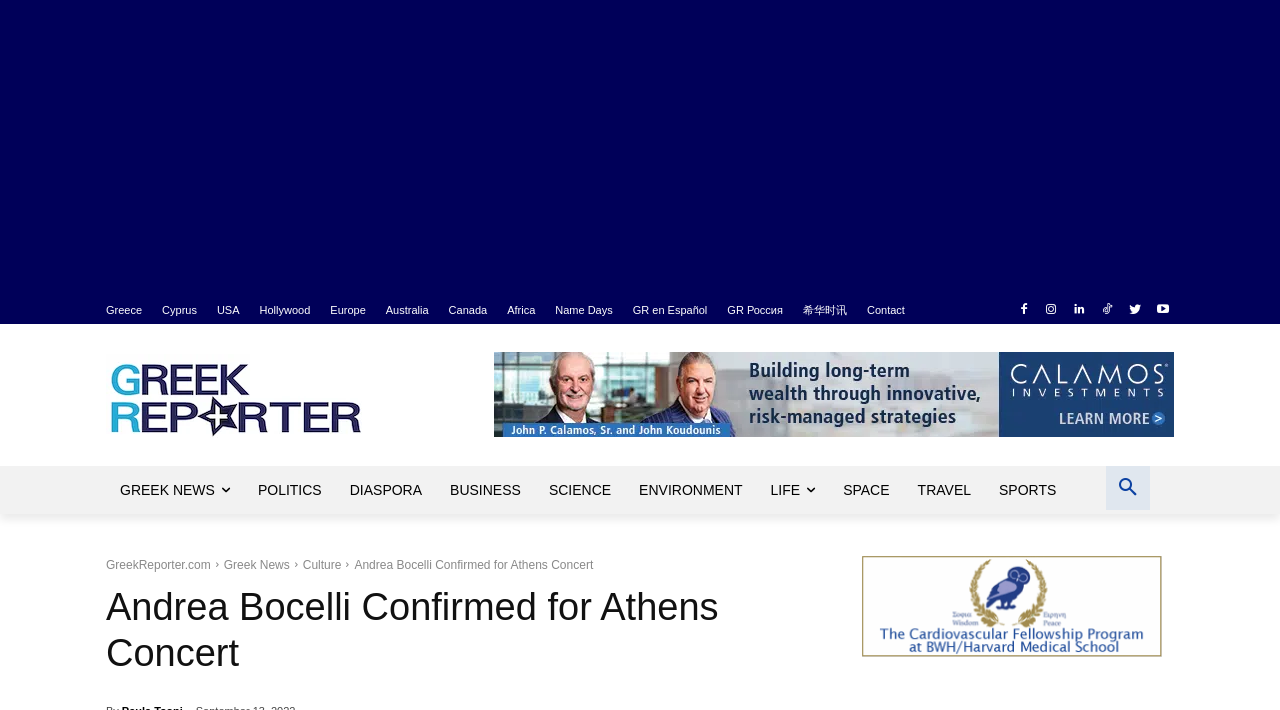Find the bounding box coordinates for the area that must be clicked to perform this action: "Click on Greece".

[0.083, 0.417, 0.111, 0.456]